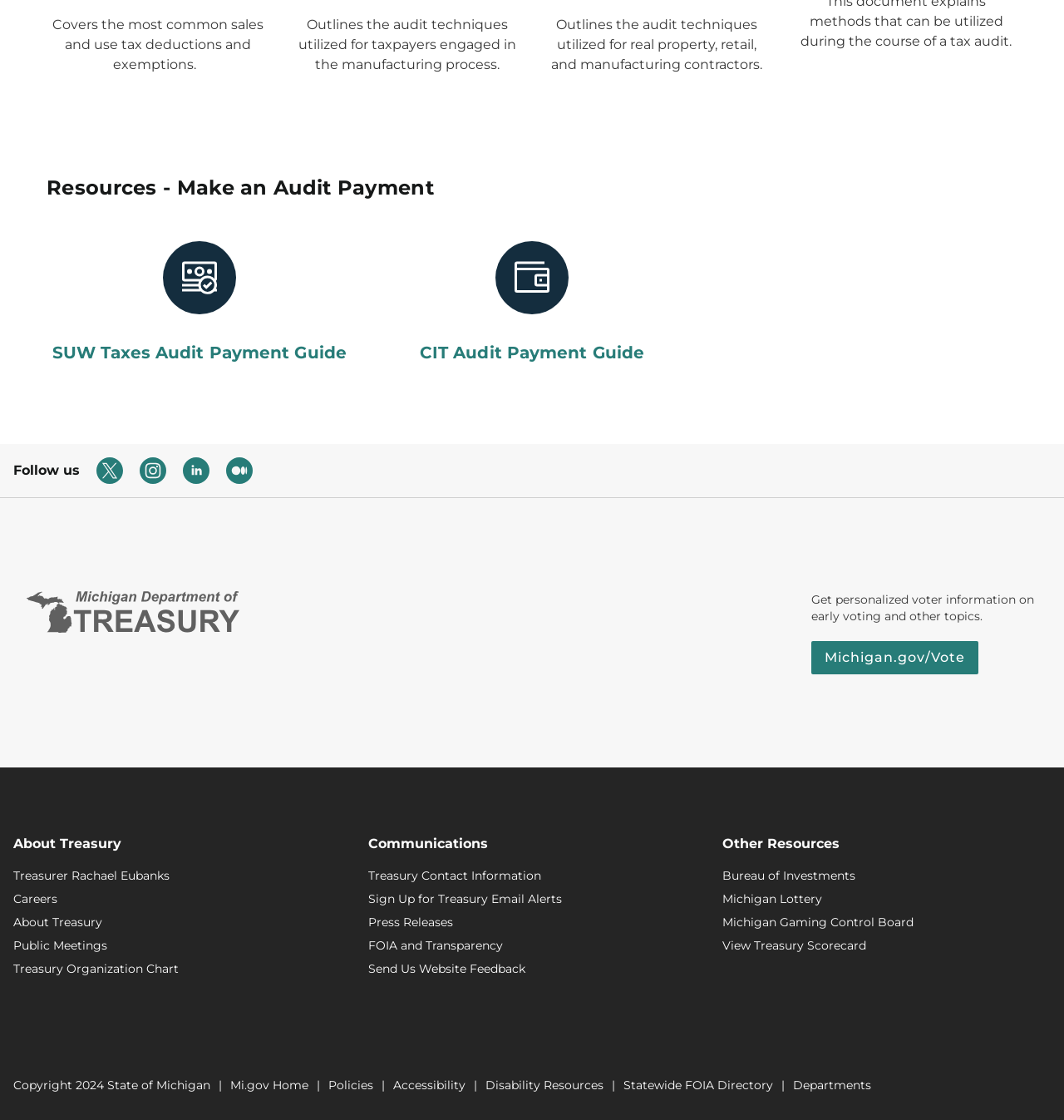Please identify the bounding box coordinates of the clickable region that I should interact with to perform the following instruction: "Click the 'SUW Taxes Audit Payment Guide' link". The coordinates should be expressed as four float numbers between 0 and 1, i.e., [left, top, right, bottom].

[0.044, 0.215, 0.331, 0.325]